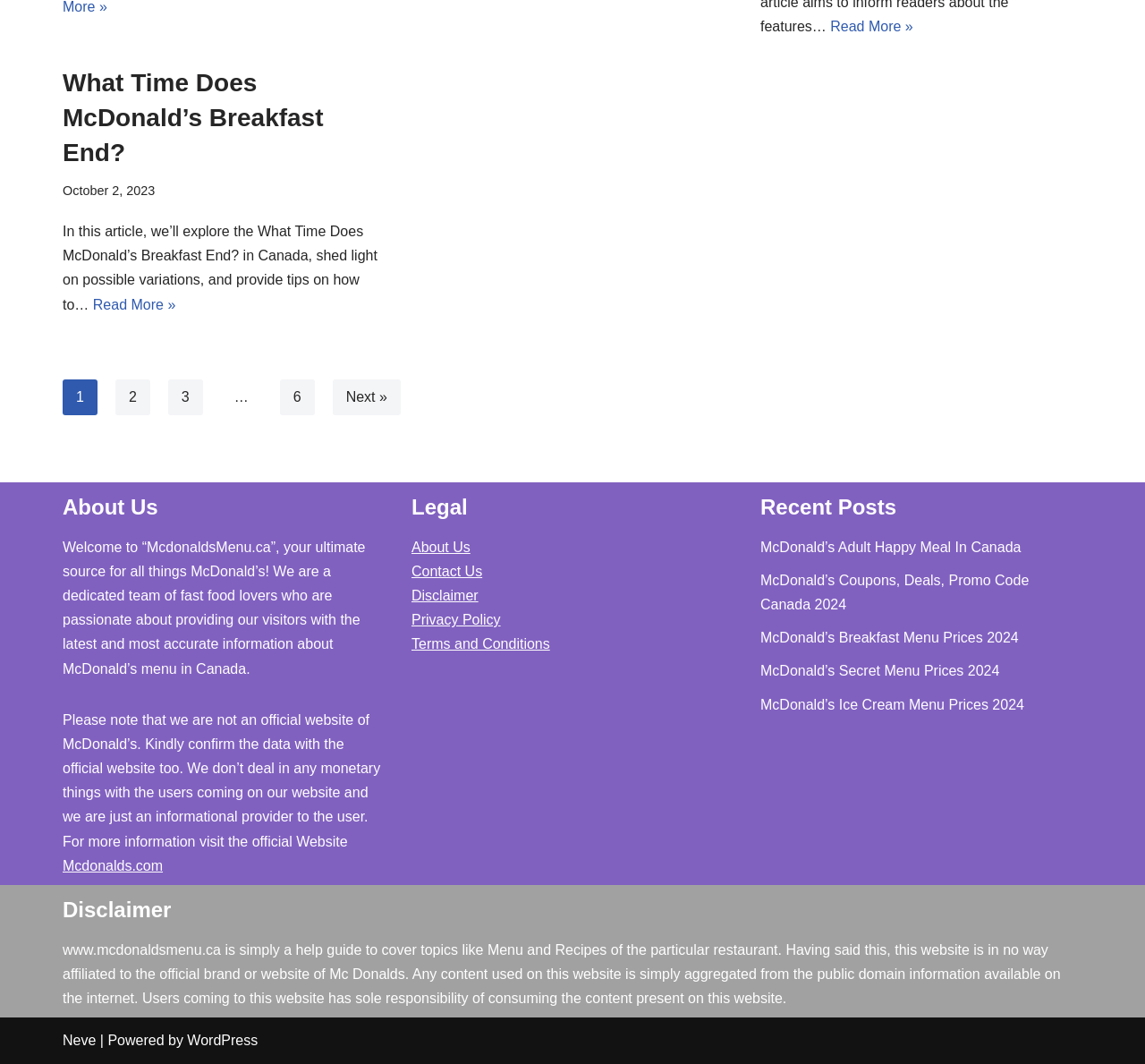What is the name of the website?
Relying on the image, give a concise answer in one word or a brief phrase.

McdonaldsMenu.ca